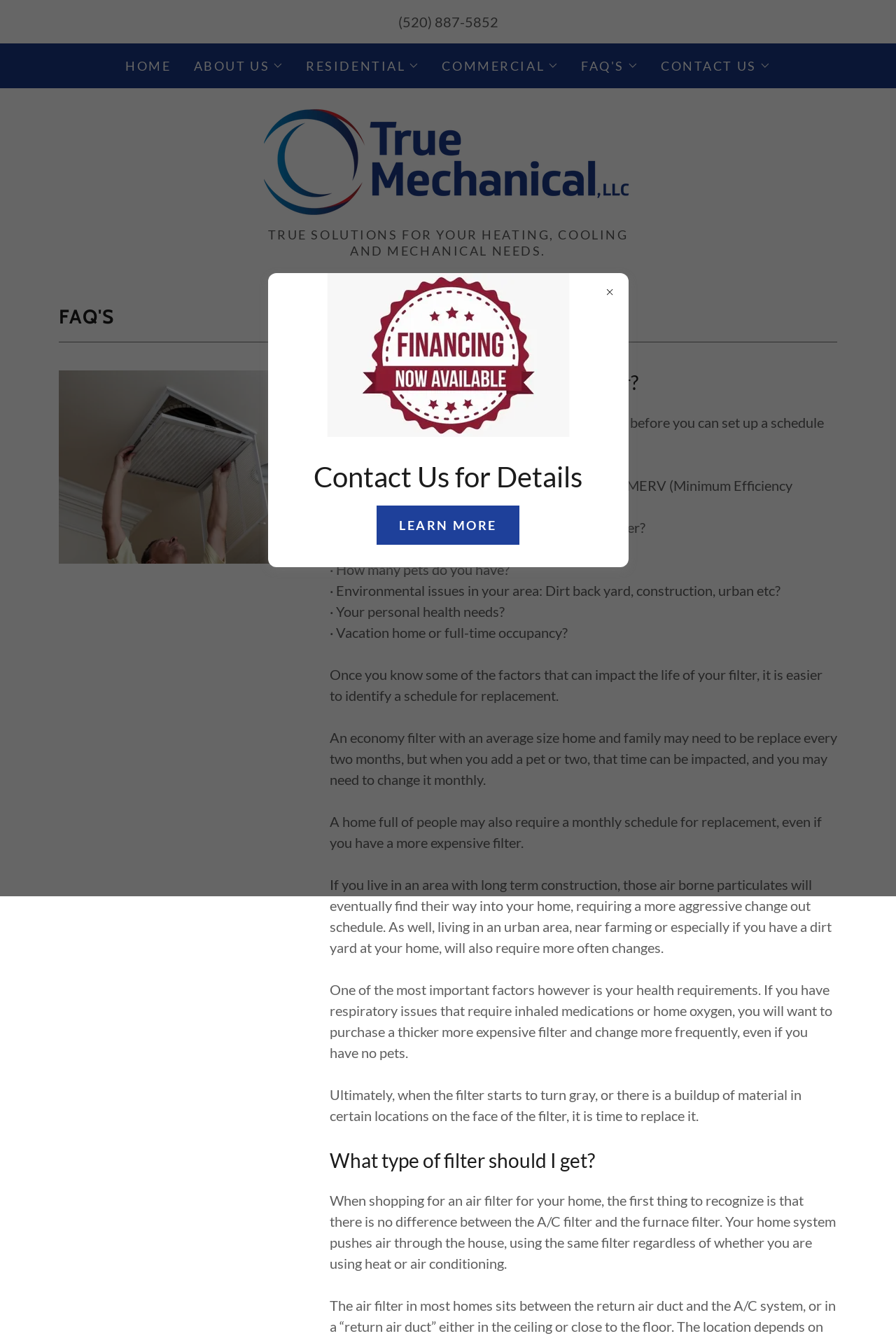Identify the bounding box coordinates of the part that should be clicked to carry out this instruction: "Call the phone number".

[0.444, 0.01, 0.556, 0.022]